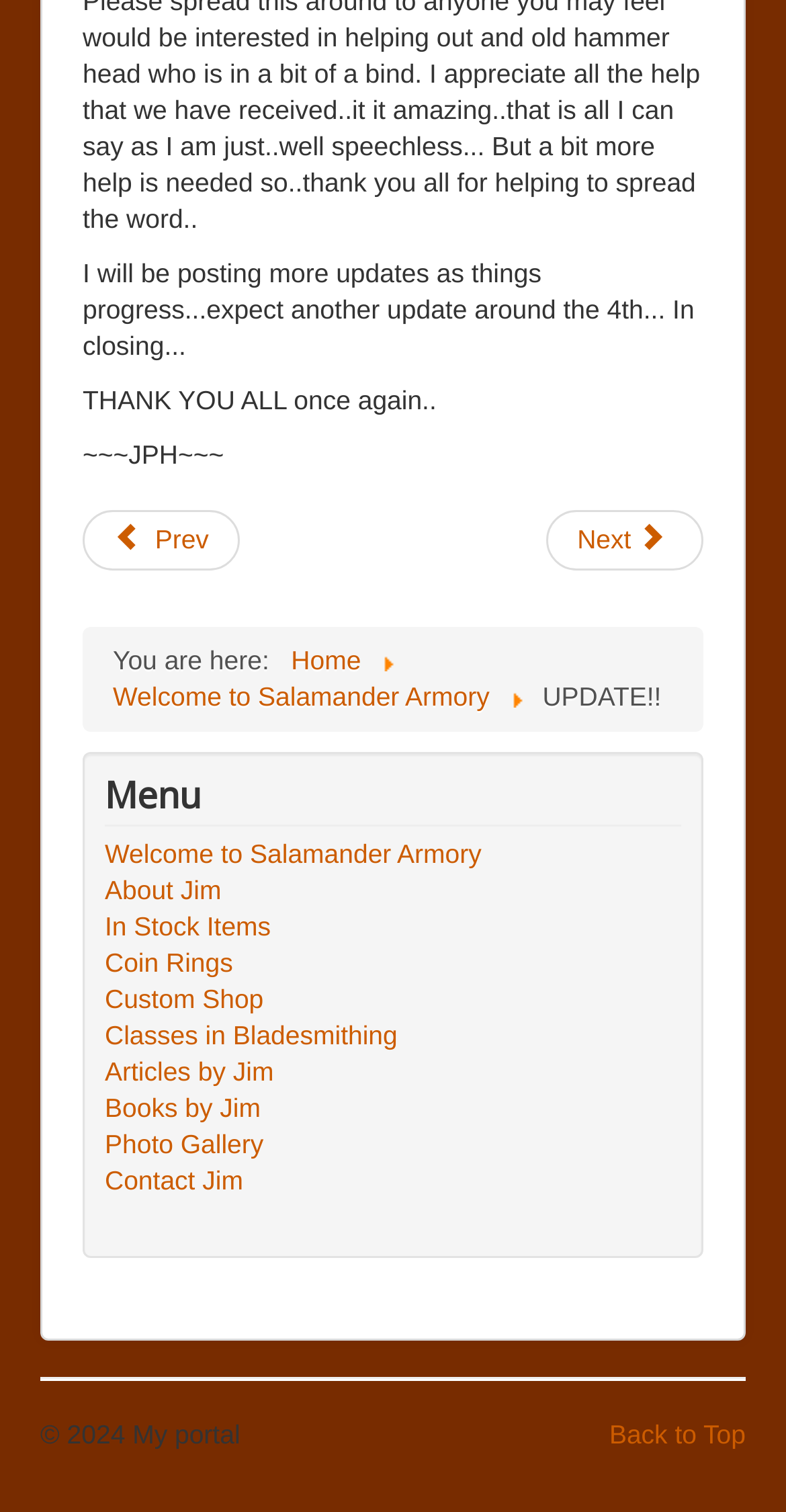Specify the bounding box coordinates of the element's region that should be clicked to achieve the following instruction: "Navigate to home page". The bounding box coordinates consist of four float numbers between 0 and 1, in the format [left, top, right, bottom].

[0.37, 0.426, 0.459, 0.446]